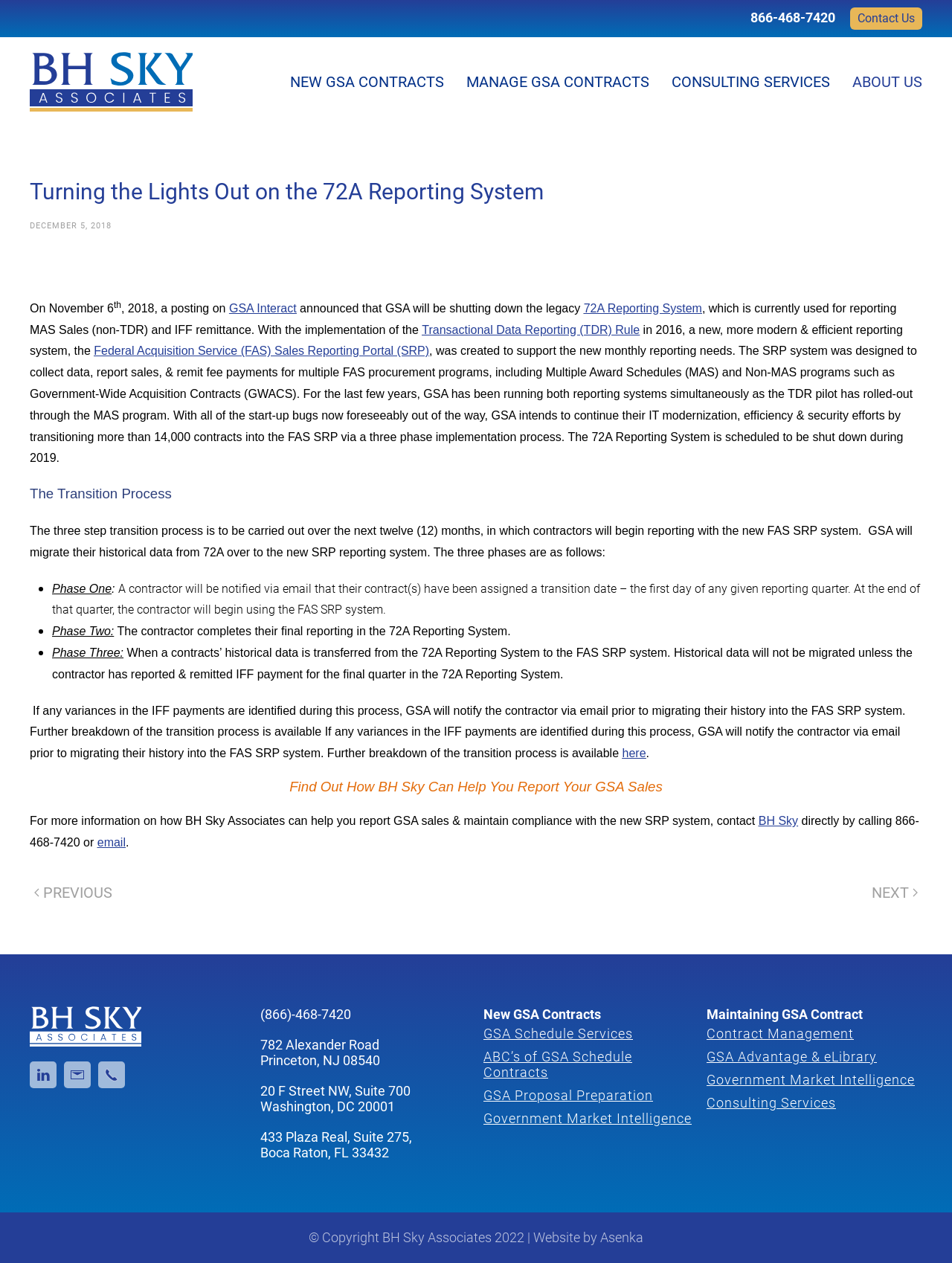Please identify the bounding box coordinates of the element's region that I should click in order to complete the following instruction: "Click 'Back to home'". The bounding box coordinates consist of four float numbers between 0 and 1, i.e., [left, top, right, bottom].

[0.031, 0.029, 0.202, 0.1]